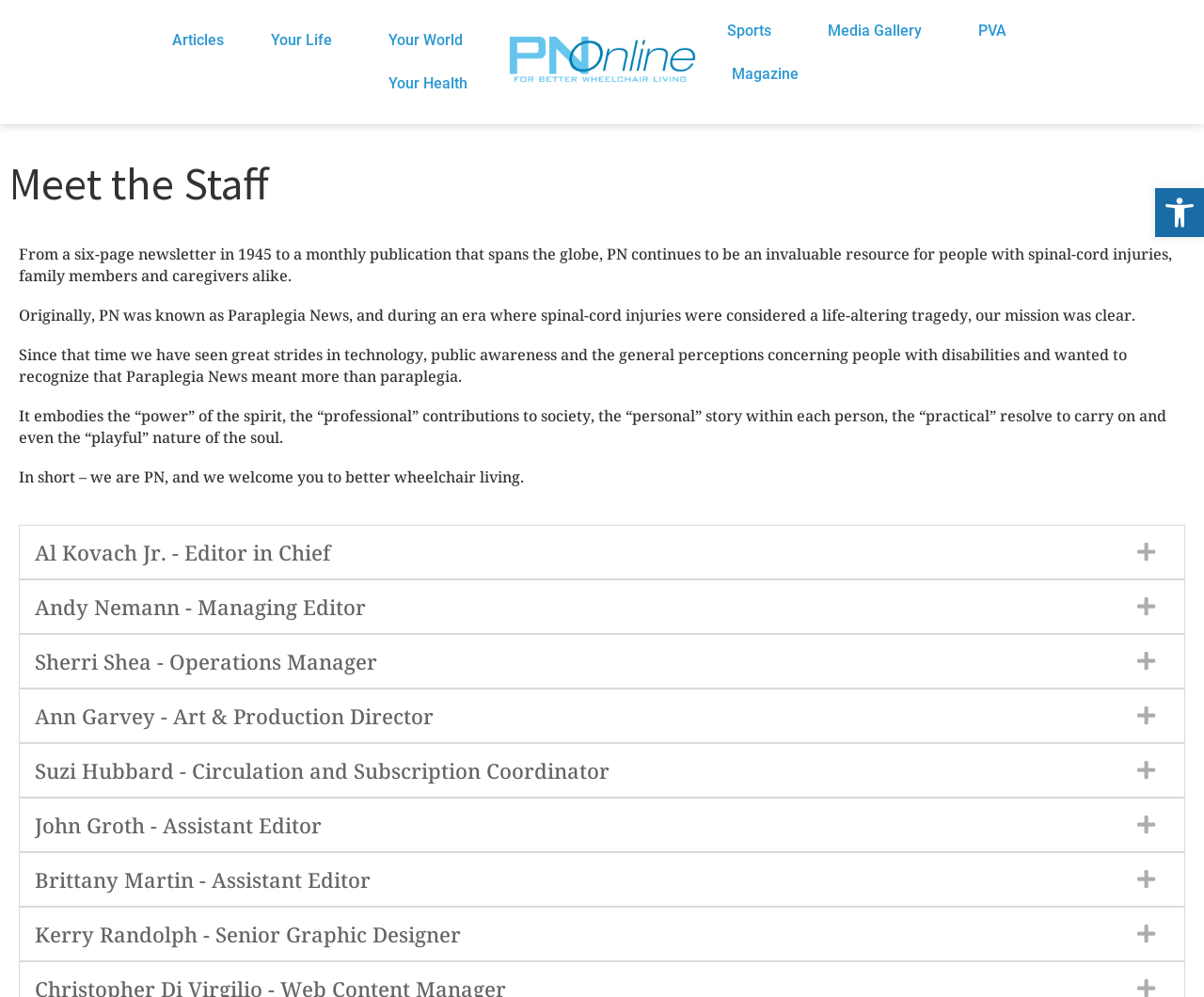What is the role of Al Kovach Jr. in PN?
Could you answer the question with a detailed and thorough explanation?

By examining the link element with OCR text 'Al Kovach Jr. - Editor in Chief', we can determine that Al Kovach Jr. holds the position of Editor in Chief in PN.